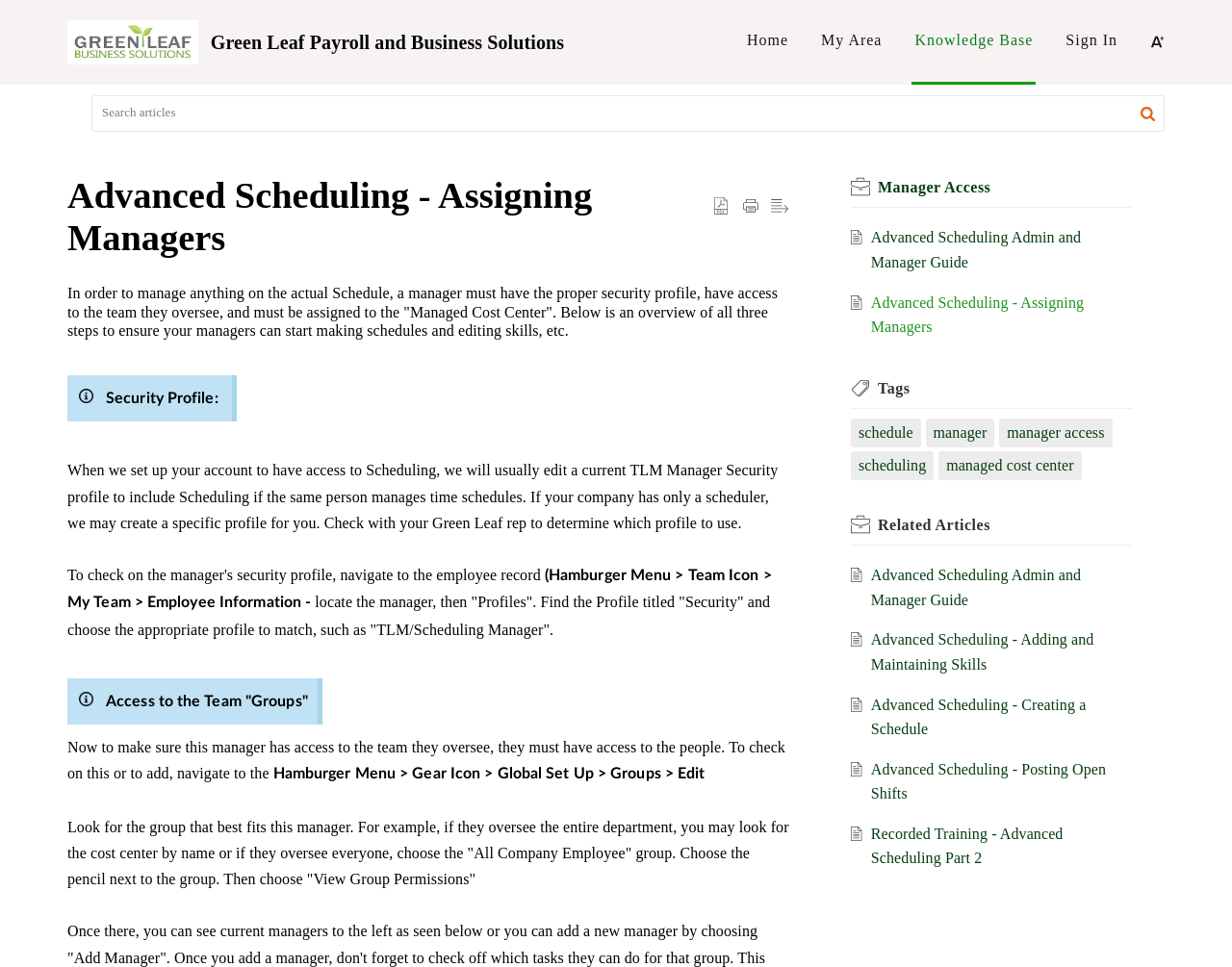Locate the bounding box coordinates of the clickable region necessary to complete the following instruction: "View the 'Advanced Scheduling Admin and Manager Guide'". Provide the coordinates in the format of four float numbers between 0 and 1, i.e., [left, top, right, bottom].

[0.707, 0.237, 0.878, 0.28]